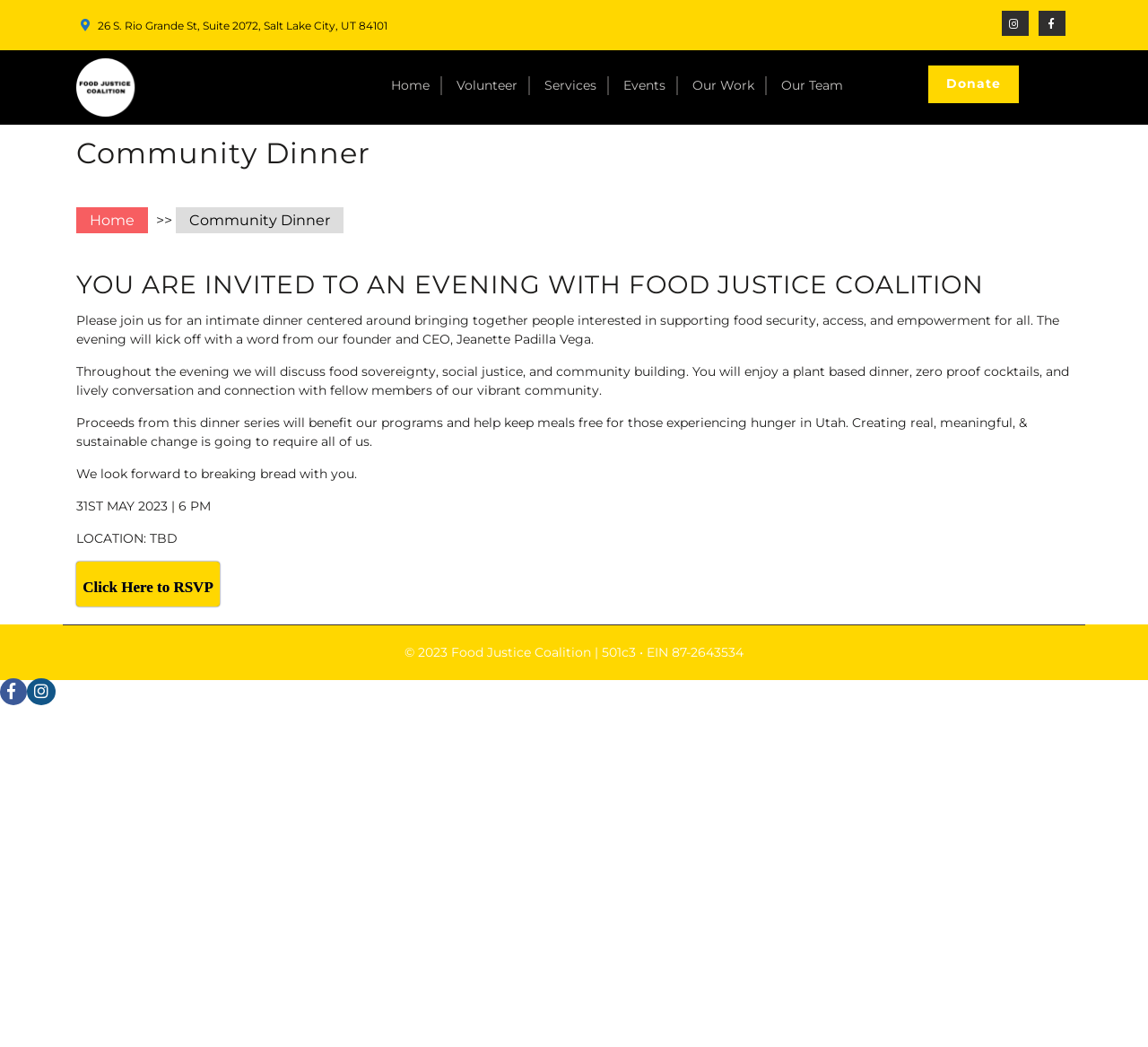From the details in the image, provide a thorough response to the question: What type of dinner will be served at the community dinner?

I inferred the type of dinner by reading the article section which mentions 'a plant-based dinner' as part of the evening's activities.